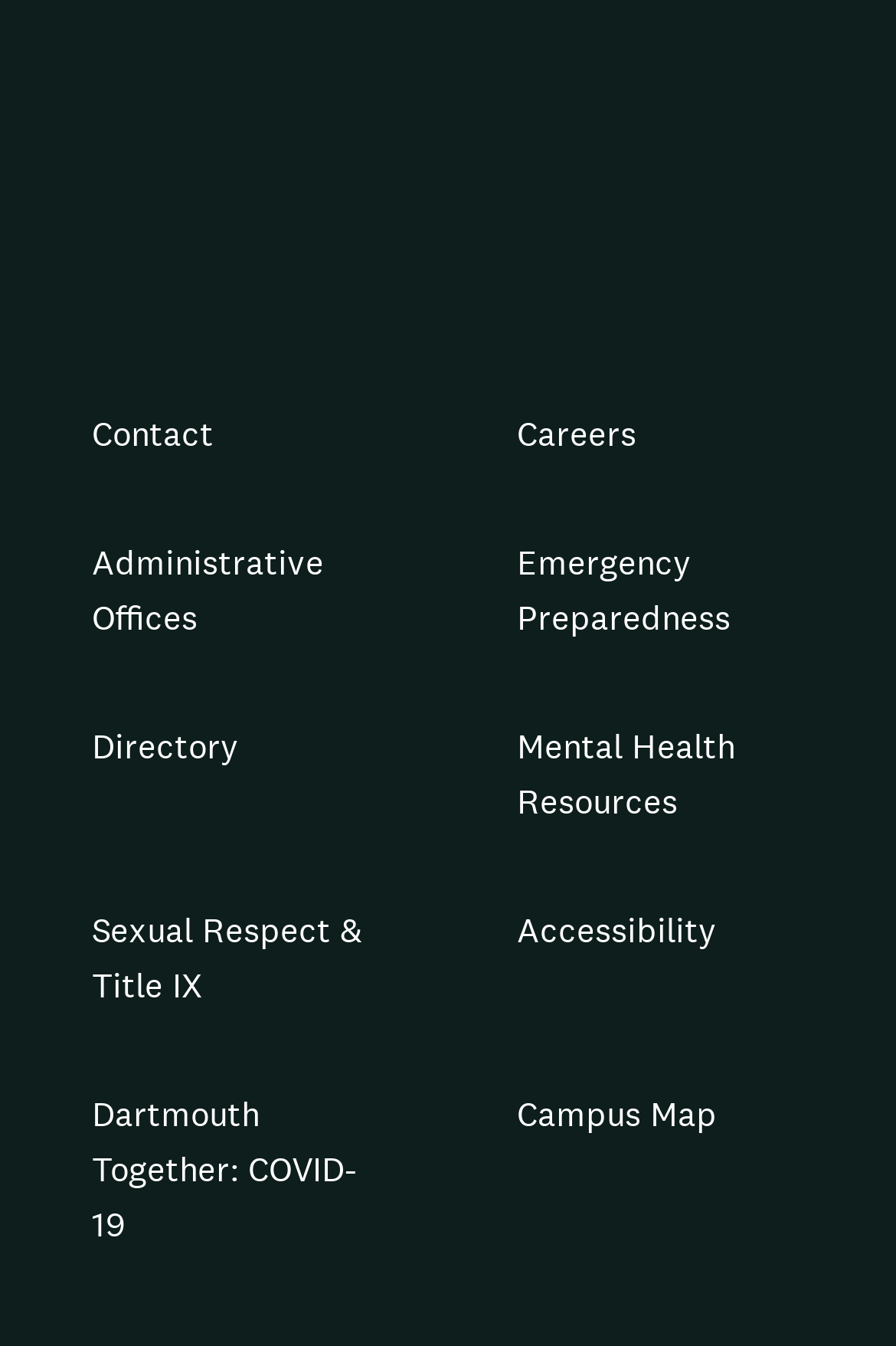Please identify the bounding box coordinates of the region to click in order to complete the given instruction: "access administrative offices". The coordinates should be four float numbers between 0 and 1, i.e., [left, top, right, bottom].

[0.103, 0.401, 0.362, 0.483]